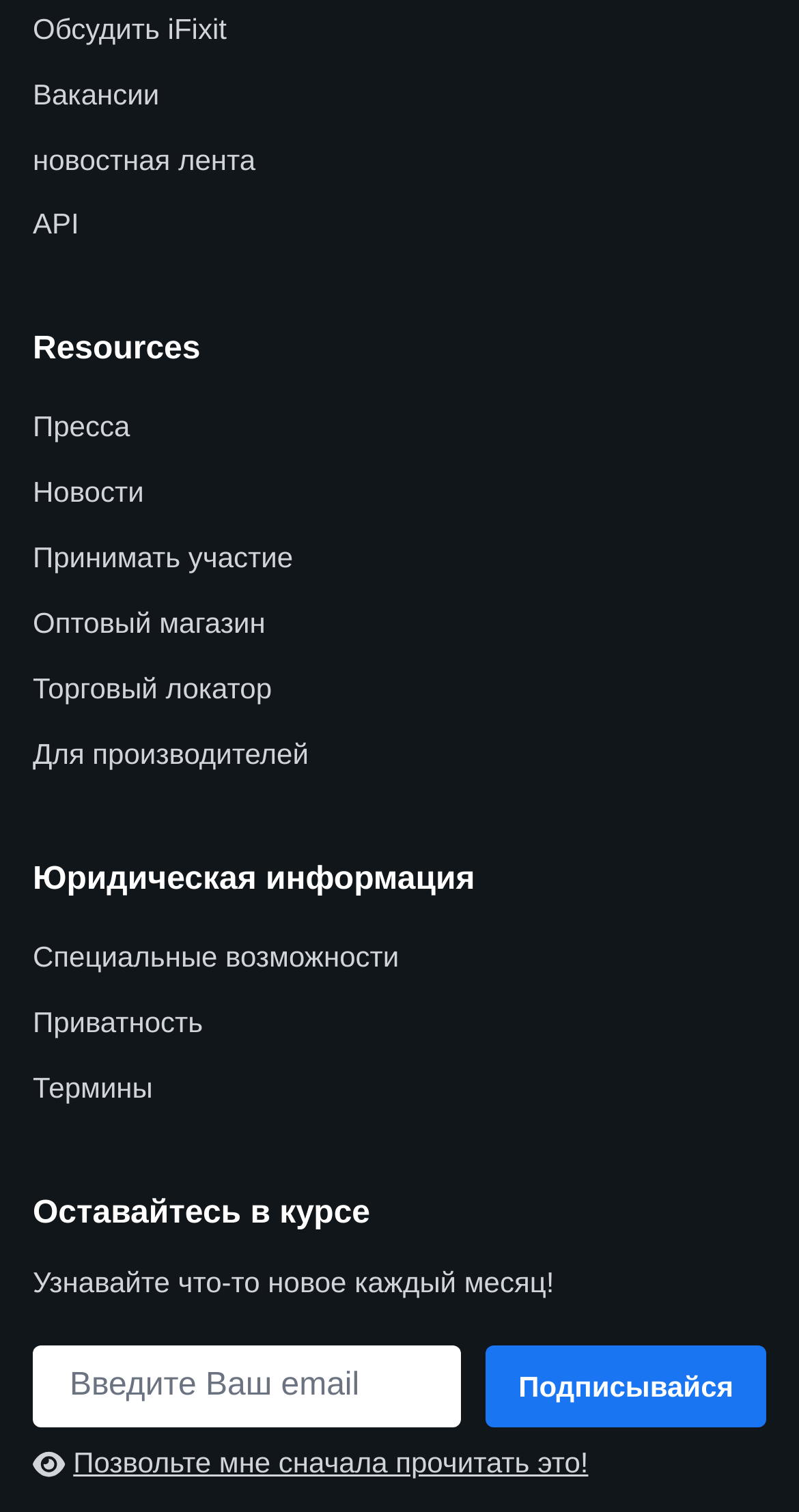What is the last element on the webpage?
Please provide a single word or phrase in response based on the screenshot.

Link to read more